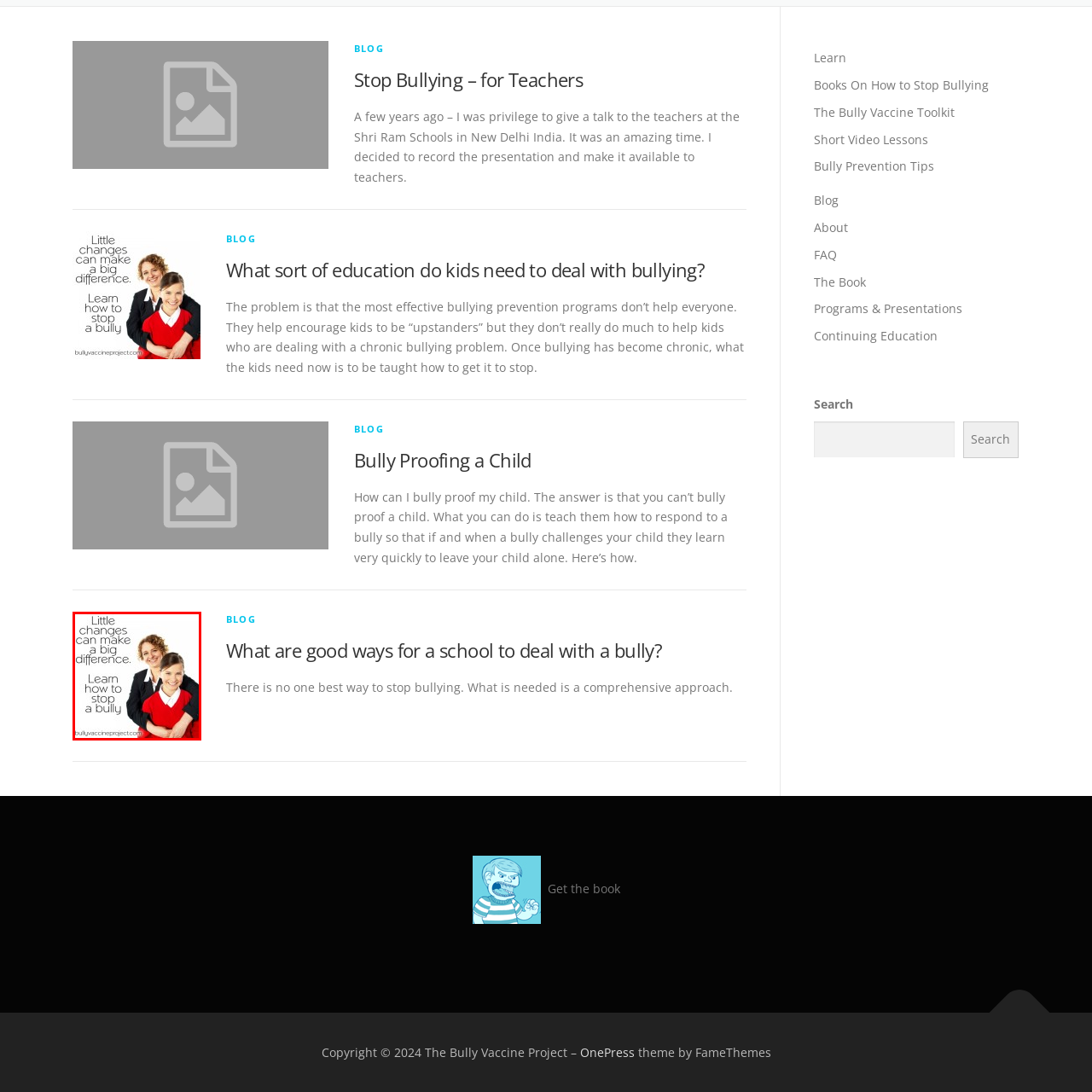View the part of the image marked by the red boundary and provide a one-word or short phrase answer to this question: 
What is the purpose of the image?

Bullying prevention